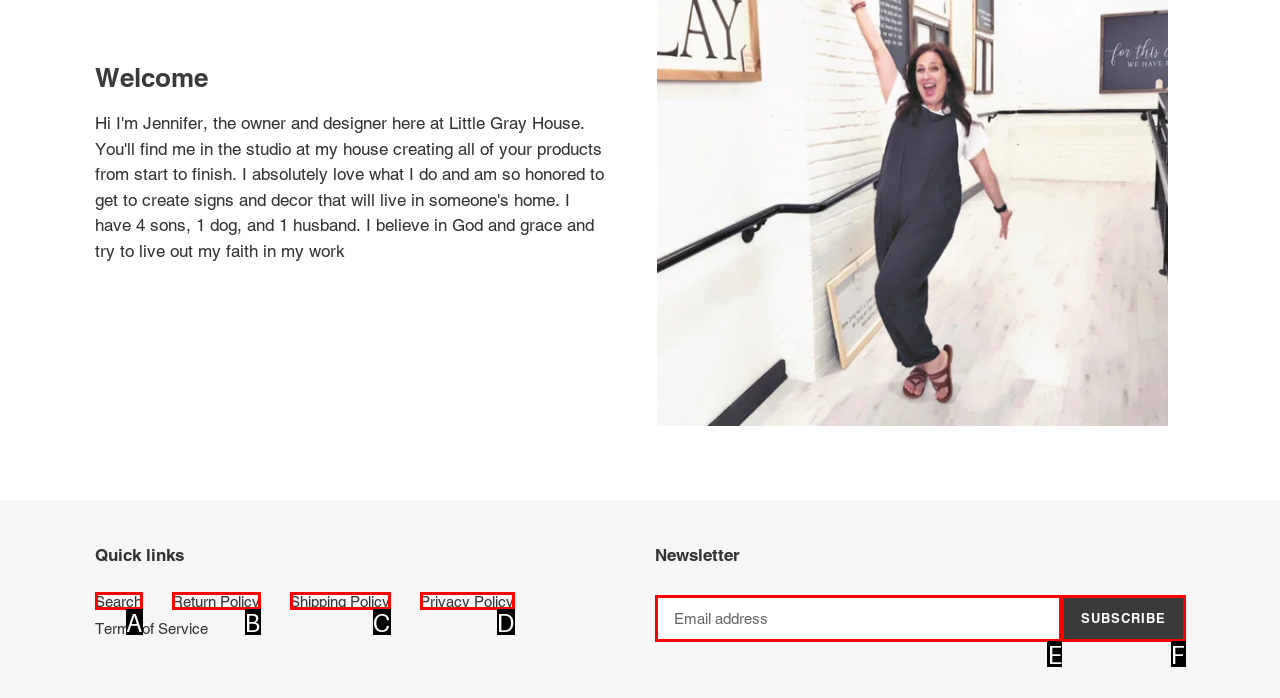Match the HTML element to the description: Terms of Service. Answer with the letter of the correct option from the provided choices.

None